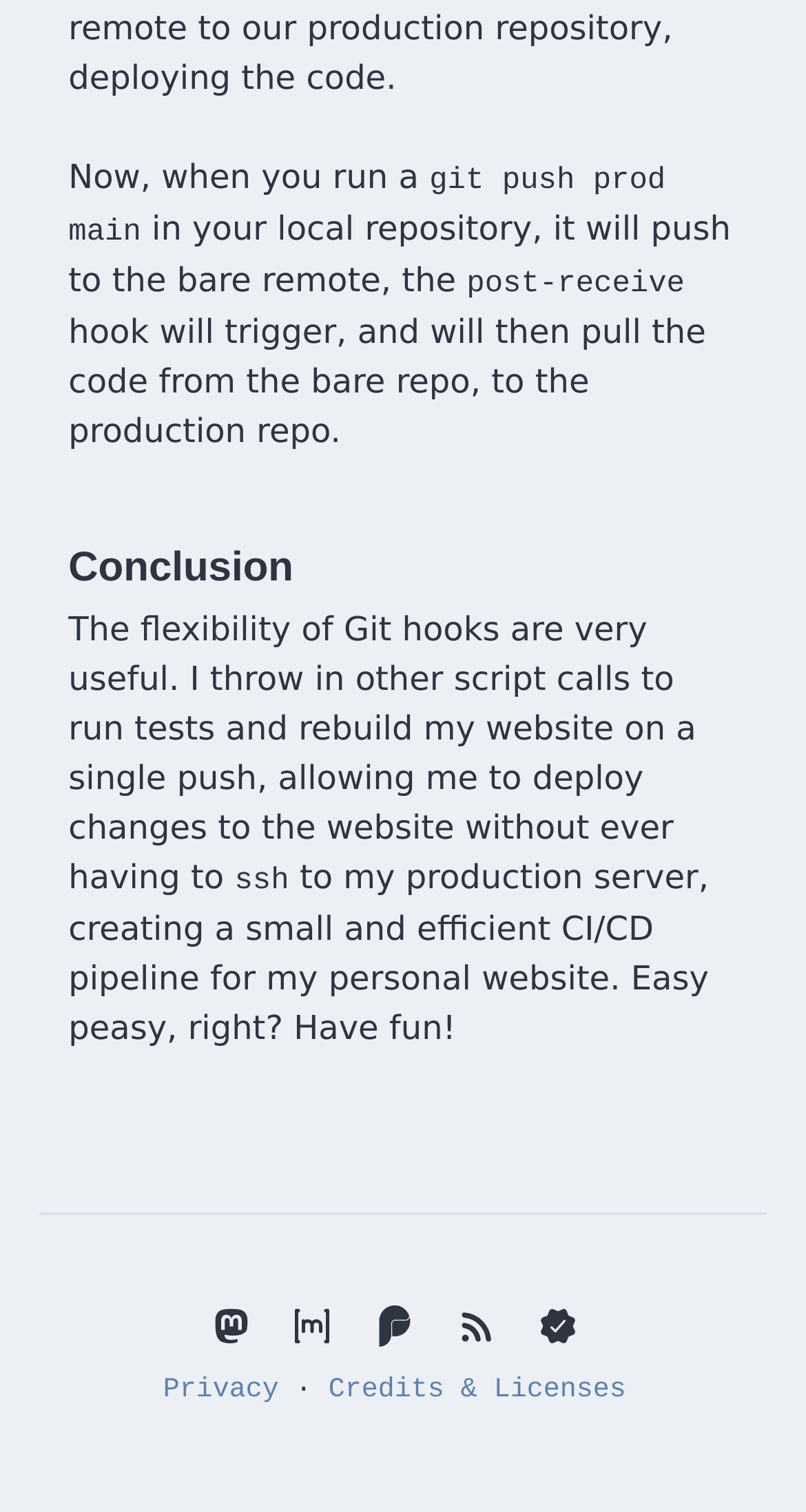From the image, can you give a detailed response to the question below:
What is the purpose of the 'post-receive' hook?

The text surrounding the 'post-receive' hook explains that it will trigger and then pull the code from the bare repo to the production repo. Therefore, the purpose of the 'post-receive' hook is to pull code from the bare repo to the production repo.